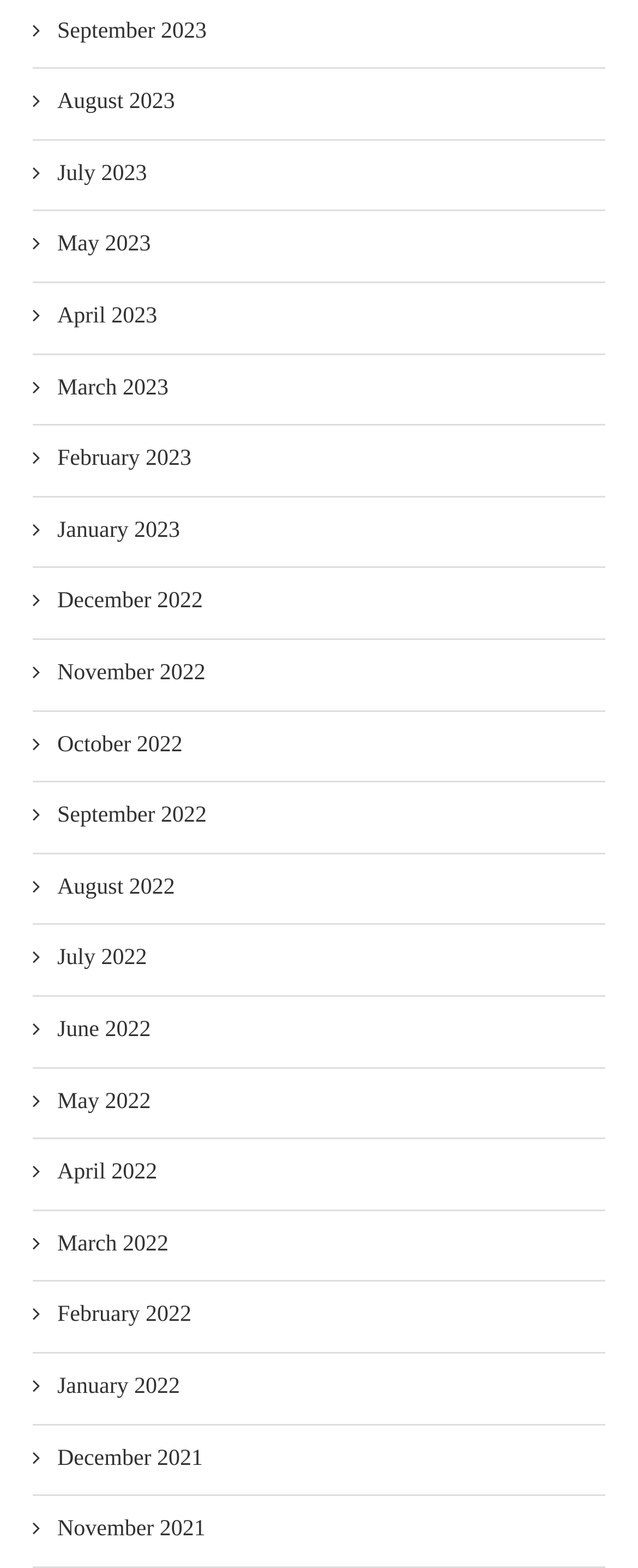Kindly provide the bounding box coordinates of the section you need to click on to fulfill the given instruction: "View August 2022".

[0.051, 0.556, 0.274, 0.577]